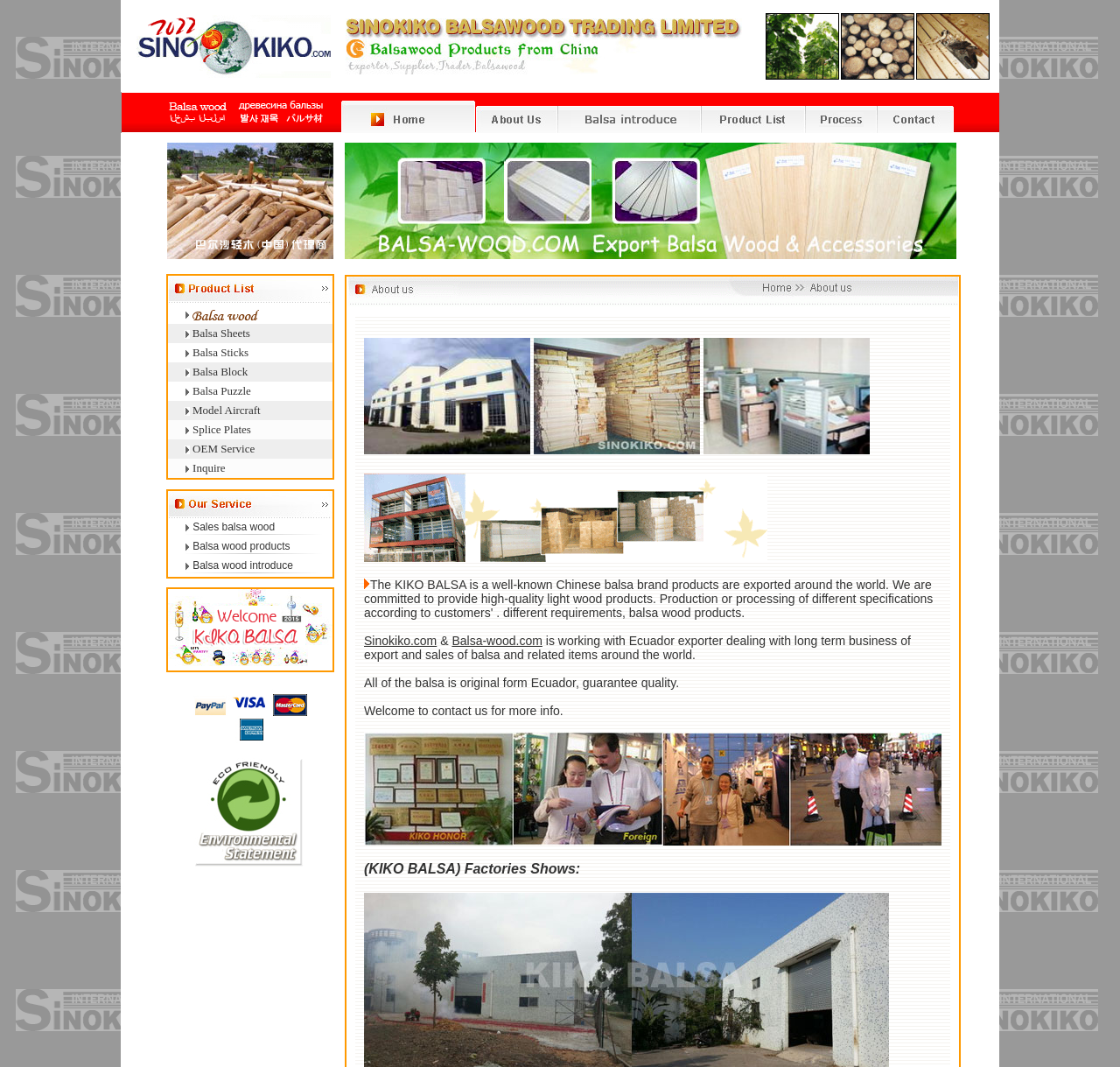Determine the bounding box coordinates of the section I need to click to execute the following instruction: "Inquire about OEM Service". Provide the coordinates as four float numbers between 0 and 1, i.e., [left, top, right, bottom].

[0.169, 0.414, 0.227, 0.427]